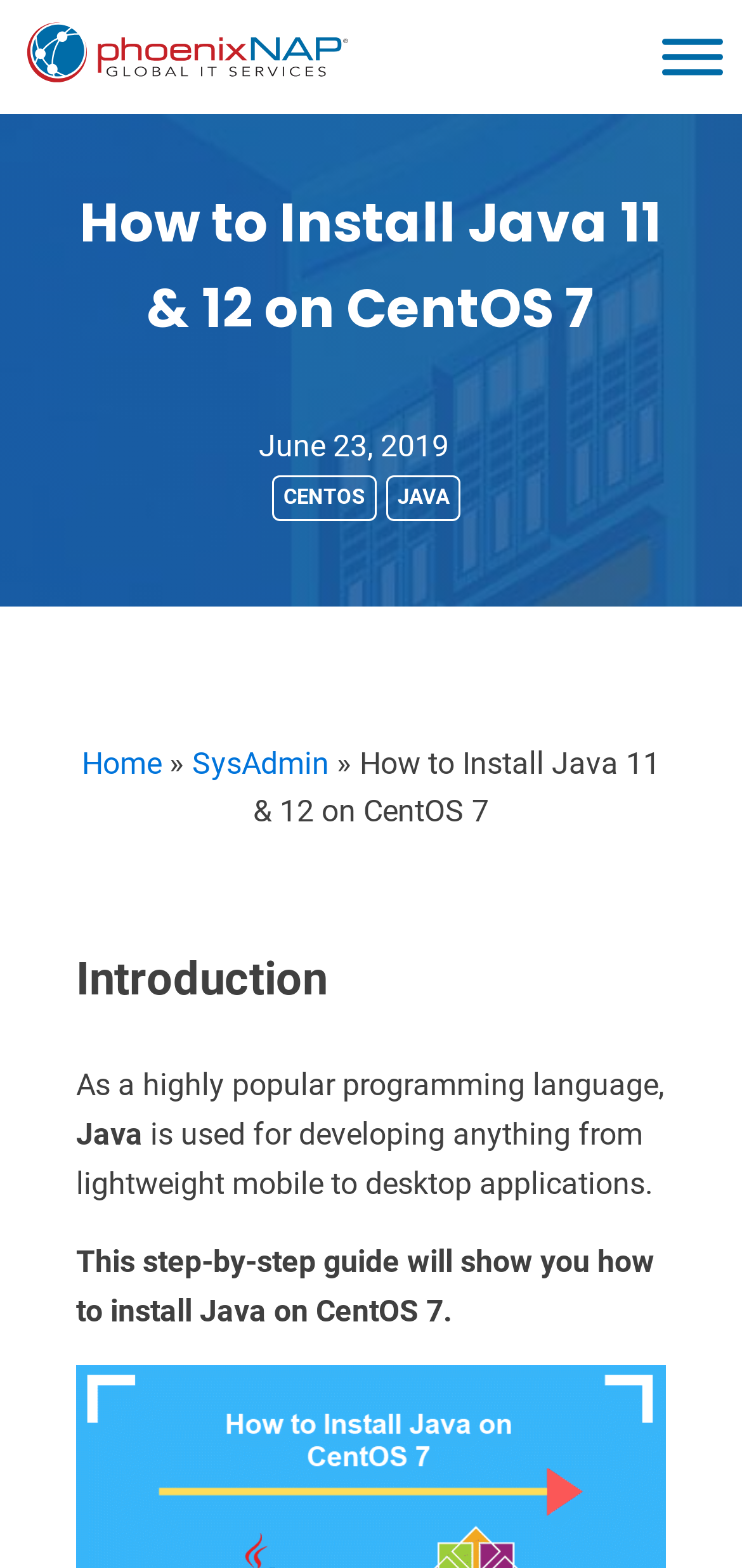Answer the question below using just one word or a short phrase: 
What is the date of the article?

June 23, 2019